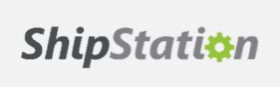Generate a detailed caption that describes the image.

The image features the logo of ShipStation, a shipping software solution designed to help businesses manage and streamline their shipping processes. The logo incorporates the word "ShipStation" in a modern and sleek font, with the "Ship" part in gray and the "Station" in a darker shade. A distinct green gear icon is integrated into the logo, symbolizing efficiency and automation in shipping operations. This visual representation aligns with ShipStation's mission to simplify logistics for busy companies across various industries.